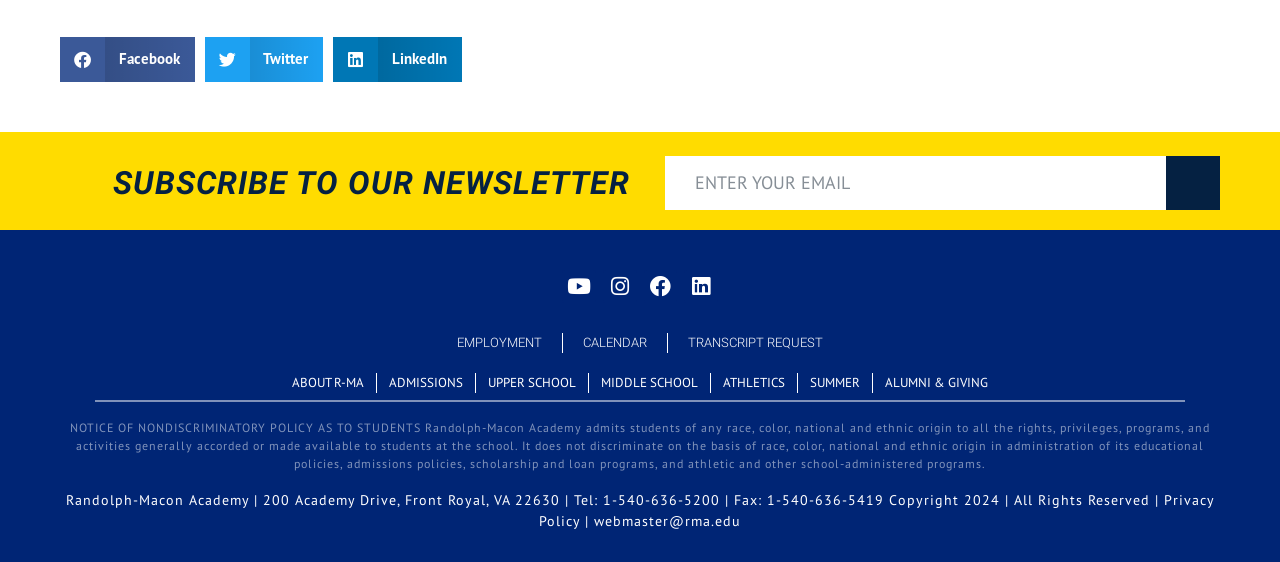Examine the screenshot and answer the question in as much detail as possible: What is the purpose of the 'Subscription Form'?

The 'Subscription Form' contains a textbox labeled 'Enter your email' and a button, suggesting that users can enter their email address to subscribe to the newsletter.